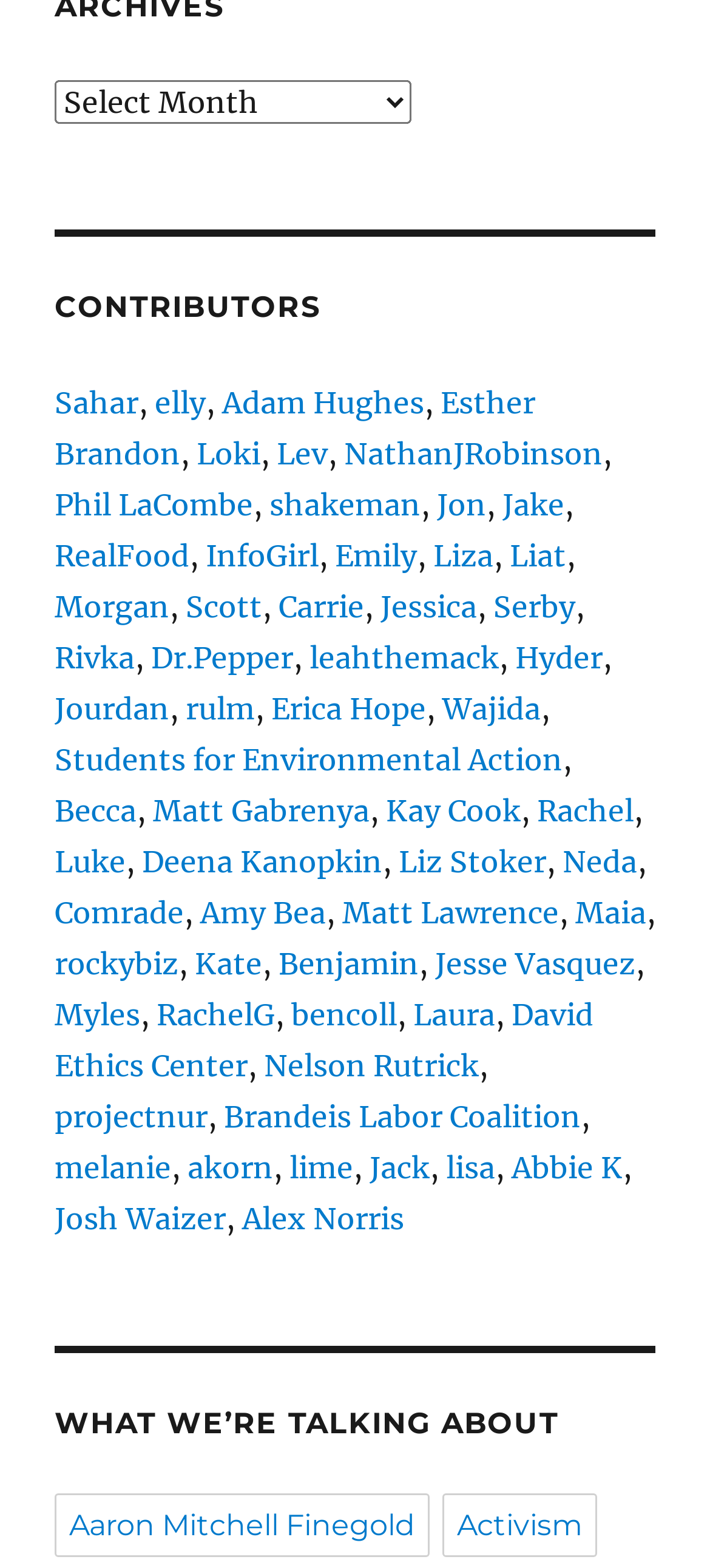What is the category of the webpage? Please answer the question using a single word or phrase based on the image.

Contributors list